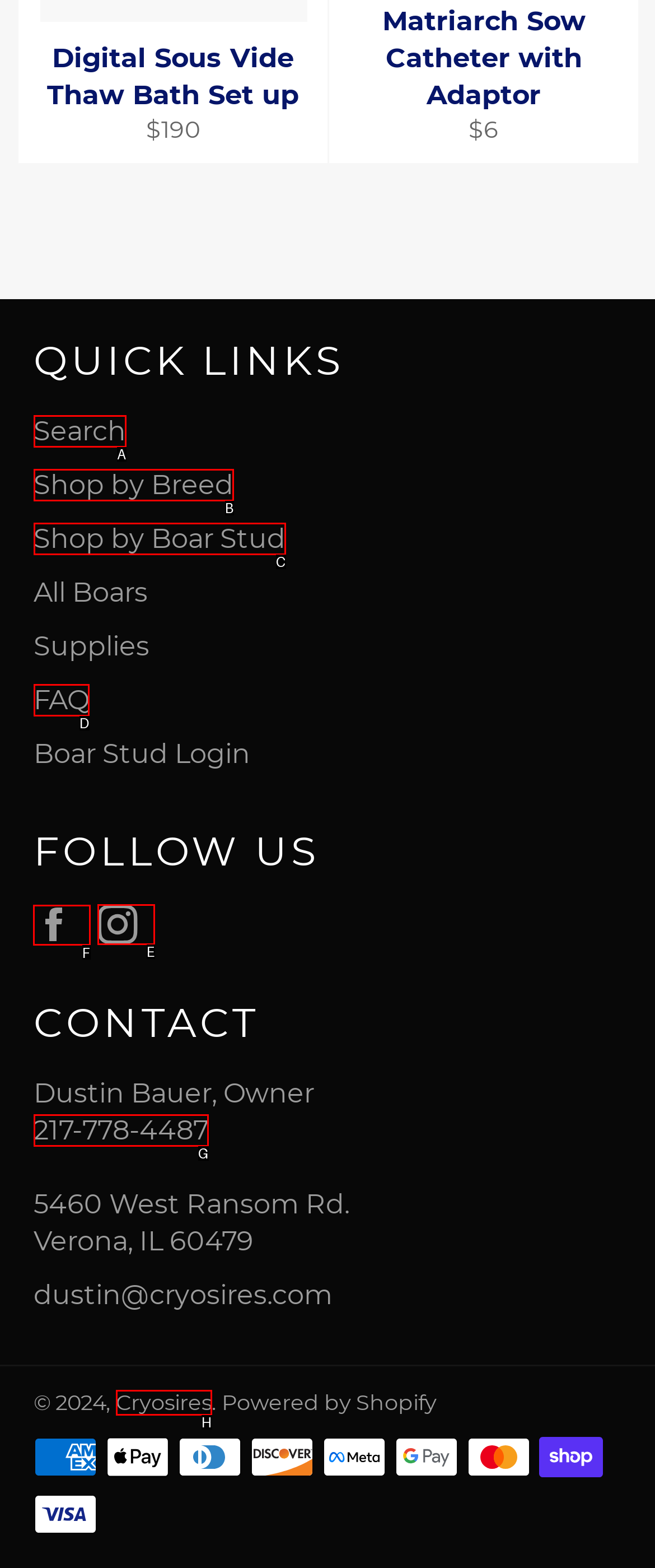To complete the task: View Facebook page, select the appropriate UI element to click. Respond with the letter of the correct option from the given choices.

F